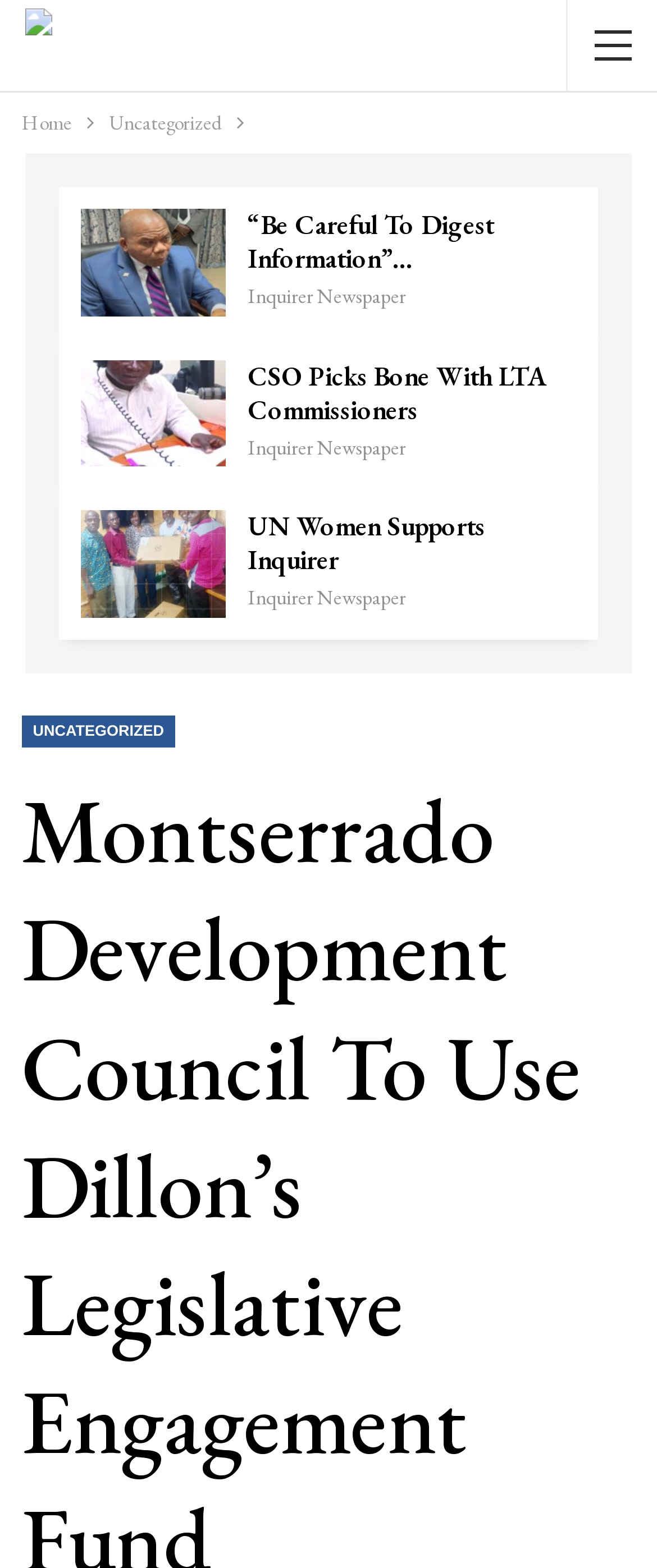How many links are in the navigation?
Based on the image, answer the question with as much detail as possible.

I counted the number of links in the navigation section, which are 'Home' and 'Uncategorized', so there are 2 links.